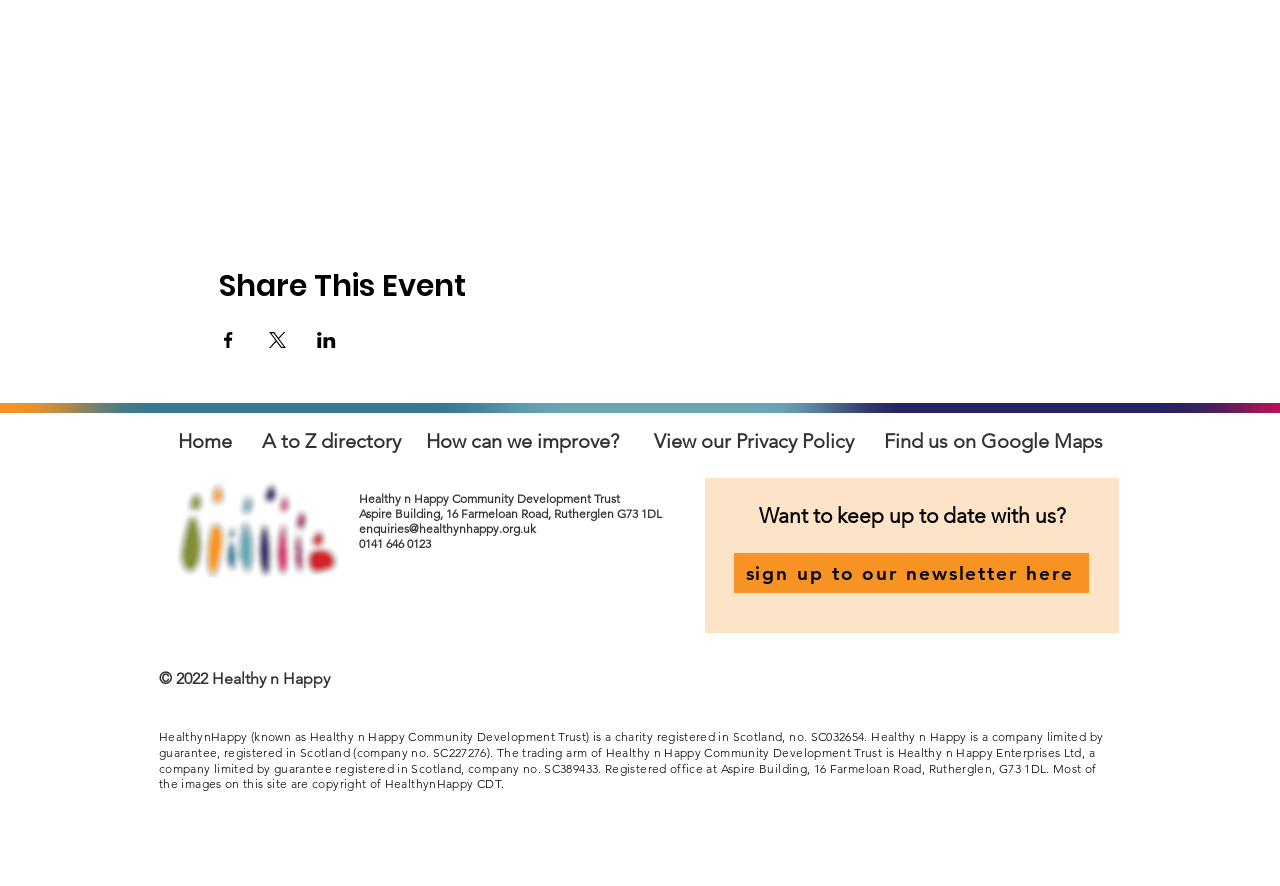Please give a one-word or short phrase response to the following question: 
How many social media links are in the Social Bar?

4